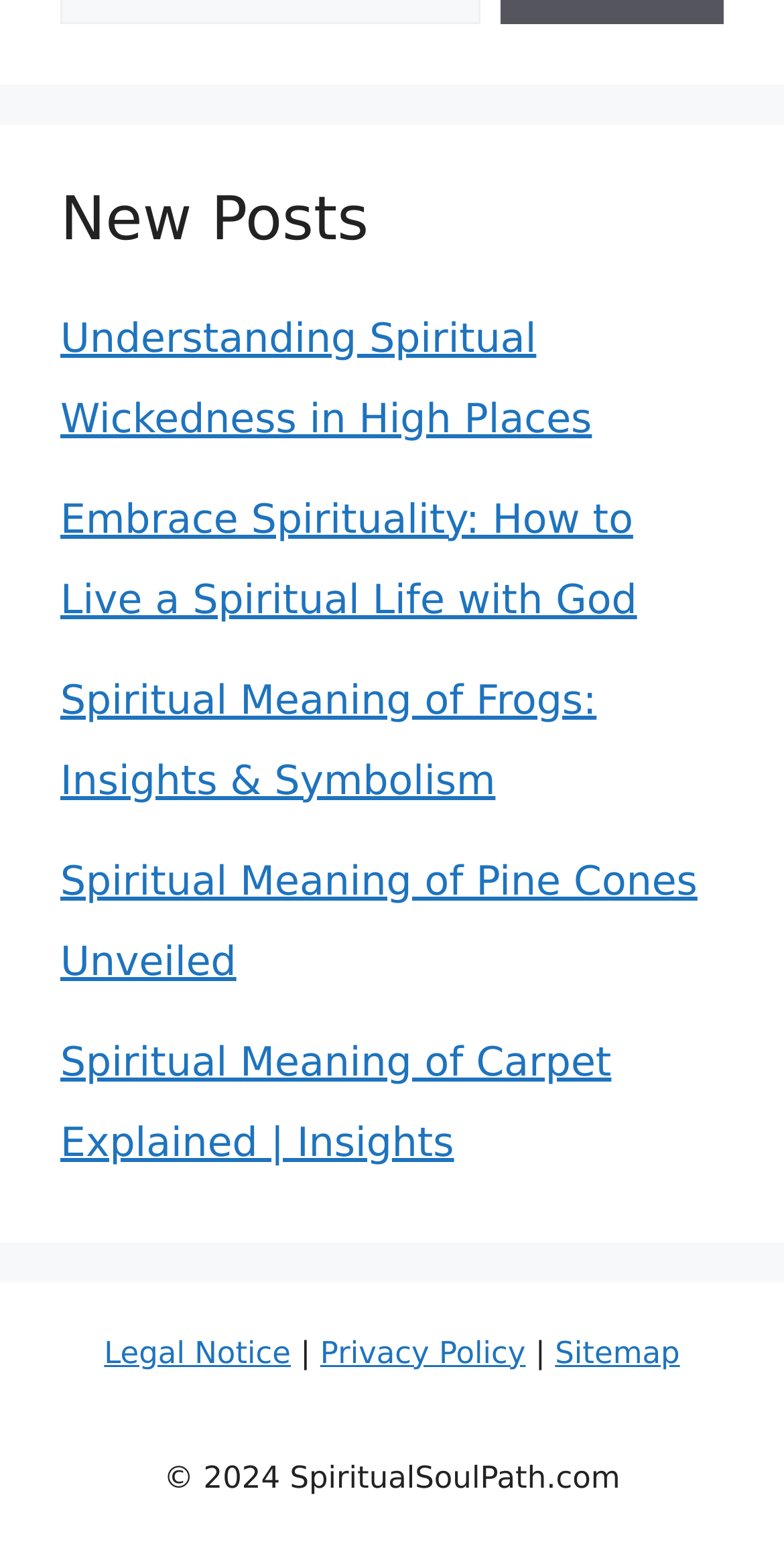Determine the bounding box coordinates for the UI element described. Format the coordinates as (top-left x, top-left y, bottom-right x, bottom-right y) and ensure all values are between 0 and 1. Element description: Legal Notice

[0.133, 0.862, 0.371, 0.885]